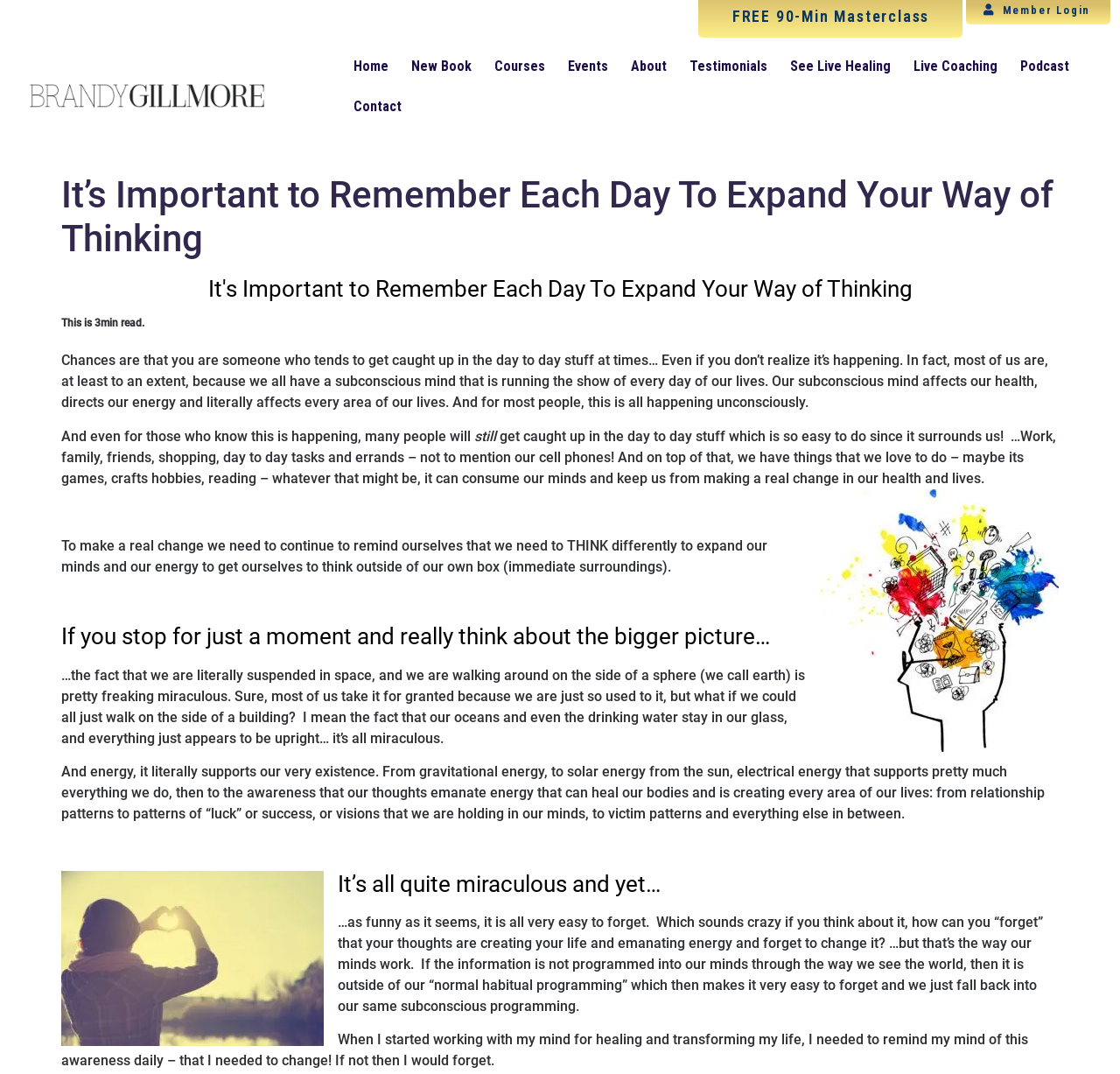How long does it take to read the article?
Refer to the image and provide a one-word or short phrase answer.

3 minutes